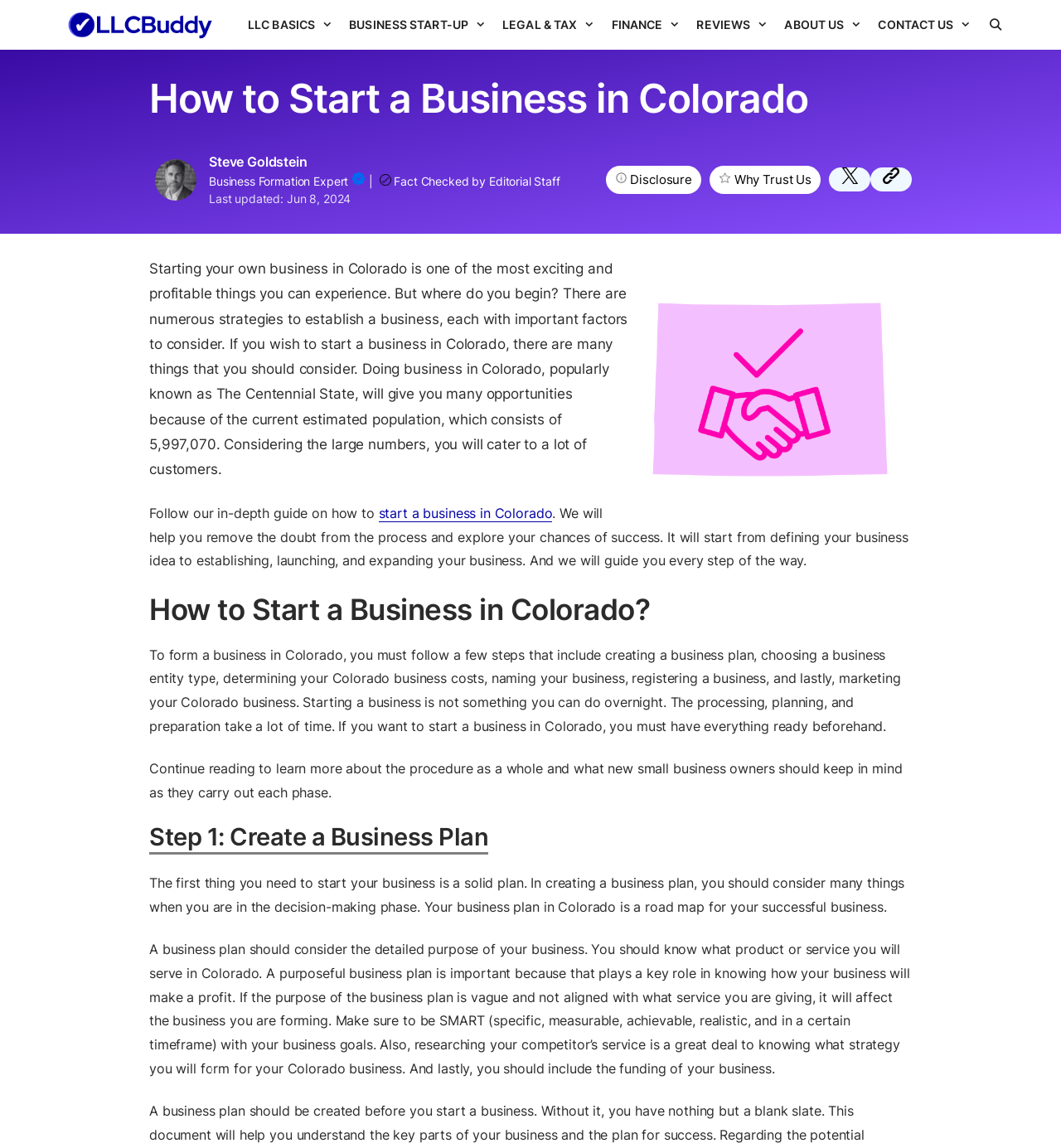What is the purpose of a business plan?
Using the information from the image, answer the question thoroughly.

According to the webpage, a business plan serves as a roadmap for a successful business, outlining the purpose, goals, and strategies of the business. It helps entrepreneurs to stay focused and make informed decisions.